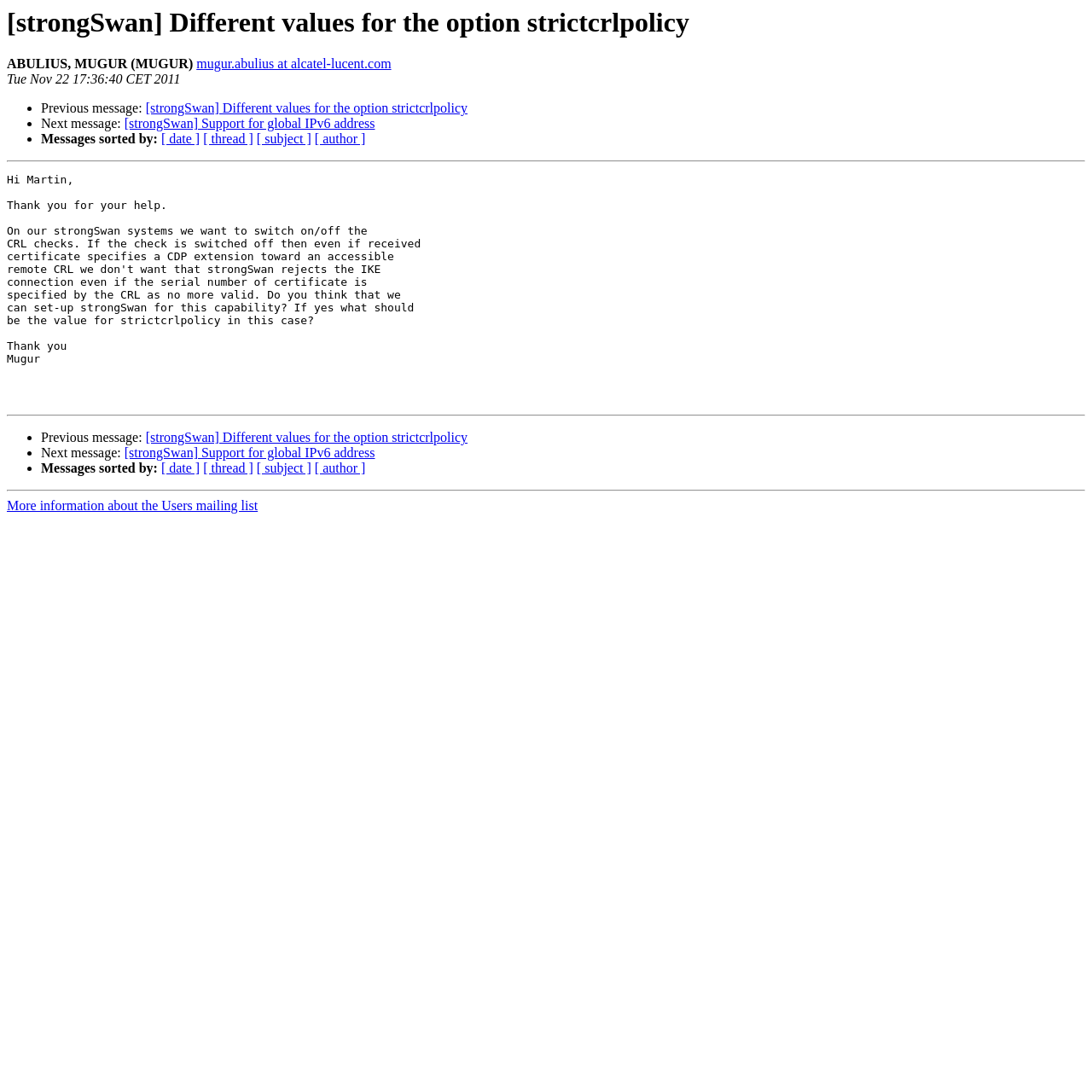Please locate the bounding box coordinates of the element that needs to be clicked to achieve the following instruction: "View more information about the Users mailing list". The coordinates should be four float numbers between 0 and 1, i.e., [left, top, right, bottom].

[0.006, 0.457, 0.236, 0.47]